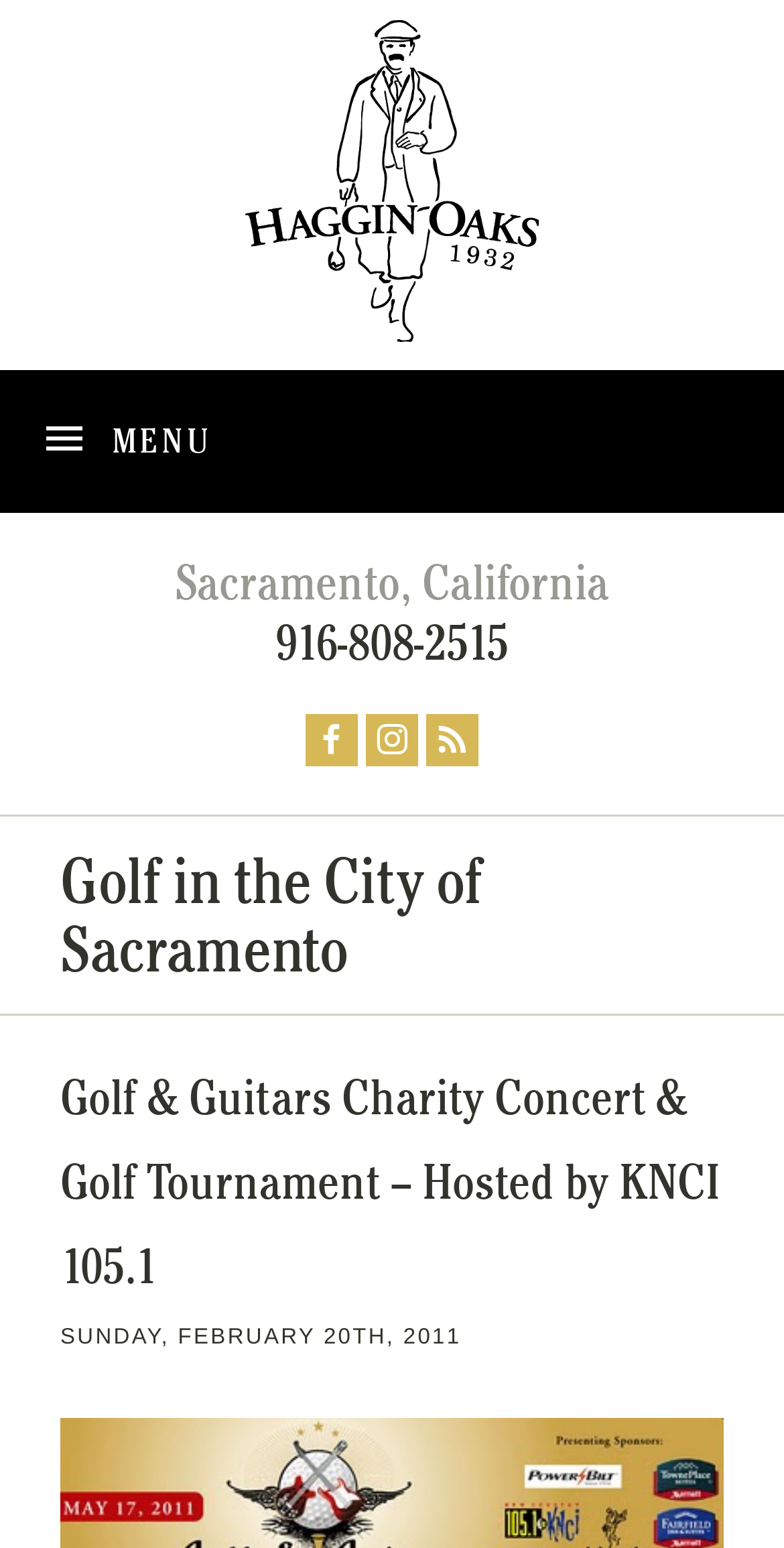Generate a thorough caption that explains the contents of the webpage.

The webpage is about the Golf & Guitars Charity Concert & Golf Tournament hosted by KNCI 105.1 at Haggin Oaks. At the top left, there is a button with a menu icon. To the right of the button, there is a link to Haggin Oaks, accompanied by an image of the same name. Below the link, there is a static text displaying the location "Sacramento, California" and a phone number "916-808-2515". 

On the right side of the phone number, there are three social media links, represented by icons. Below these links, there is a static text "Golf in the City of Sacramento". Under this text, there is a header section that contains the main title "Golf & Guitars Charity Concert & Golf Tournament – Hosted by KNCI 105.1" and a time element displaying the date "SUNDAY, FEBRUARY 20TH, 2011".